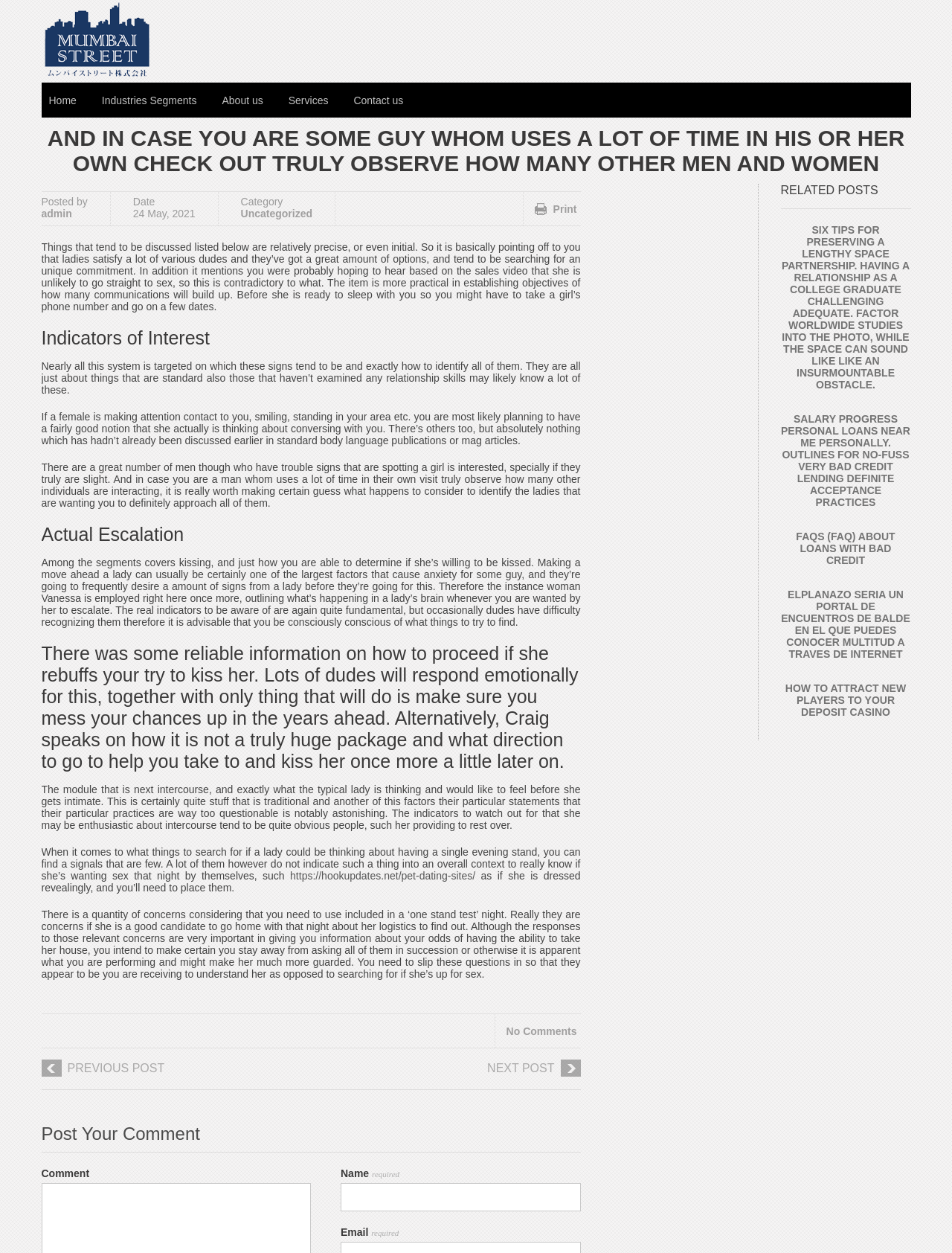Please identify the coordinates of the bounding box that should be clicked to fulfill this instruction: "Click the 'Home' link".

[0.043, 0.066, 0.088, 0.094]